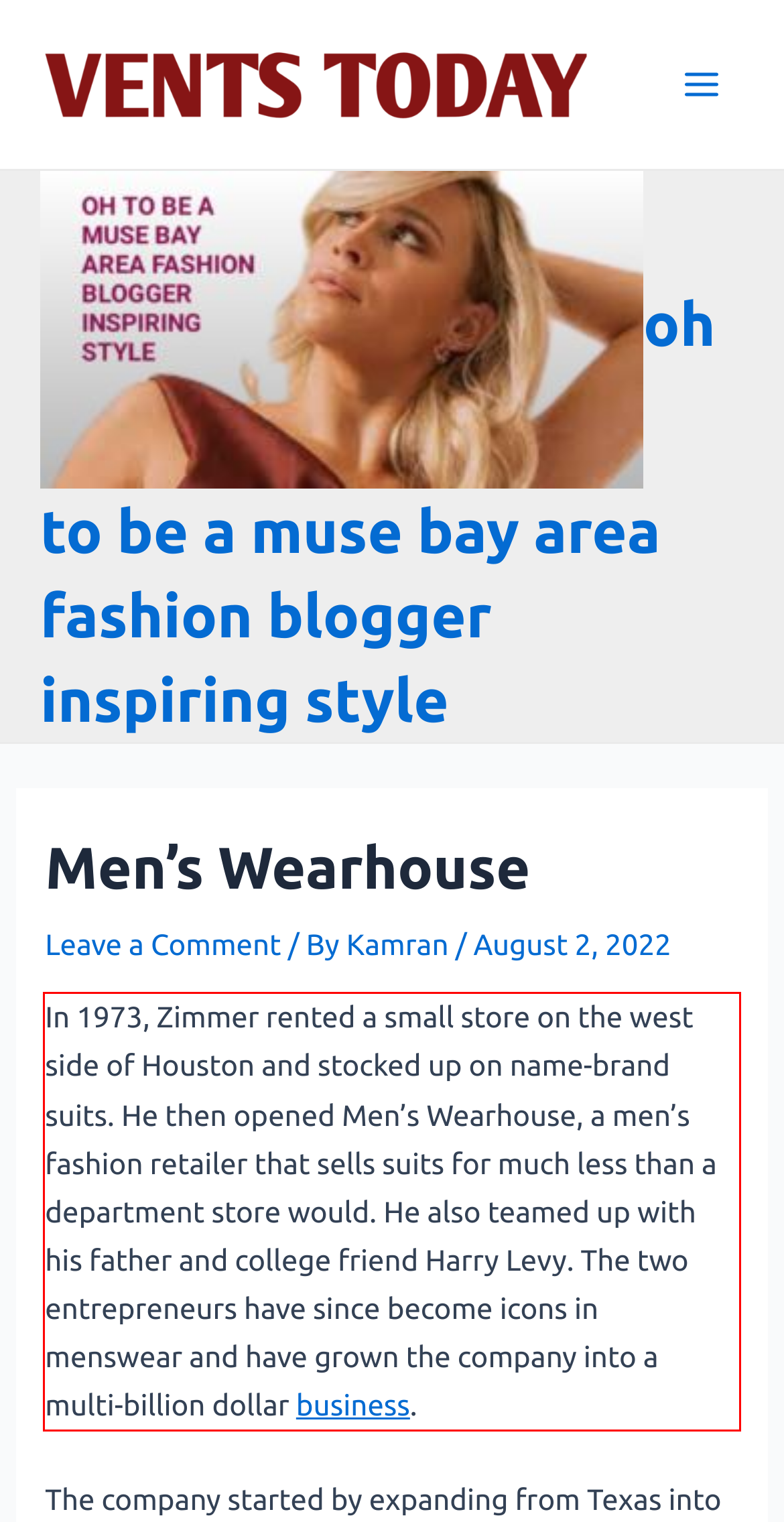Identify the text within the red bounding box on the webpage screenshot and generate the extracted text content.

In 1973, Zimmer rented a small store on the west side of Houston and stocked up on name-brand suits. He then opened Men’s Wearhouse, a men’s fashion retailer that sells suits for much less than a department store would. He also teamed up with his father and college friend Harry Levy. The two entrepreneurs have since become icons in menswear and have grown the company into a multi-billion dollar business.